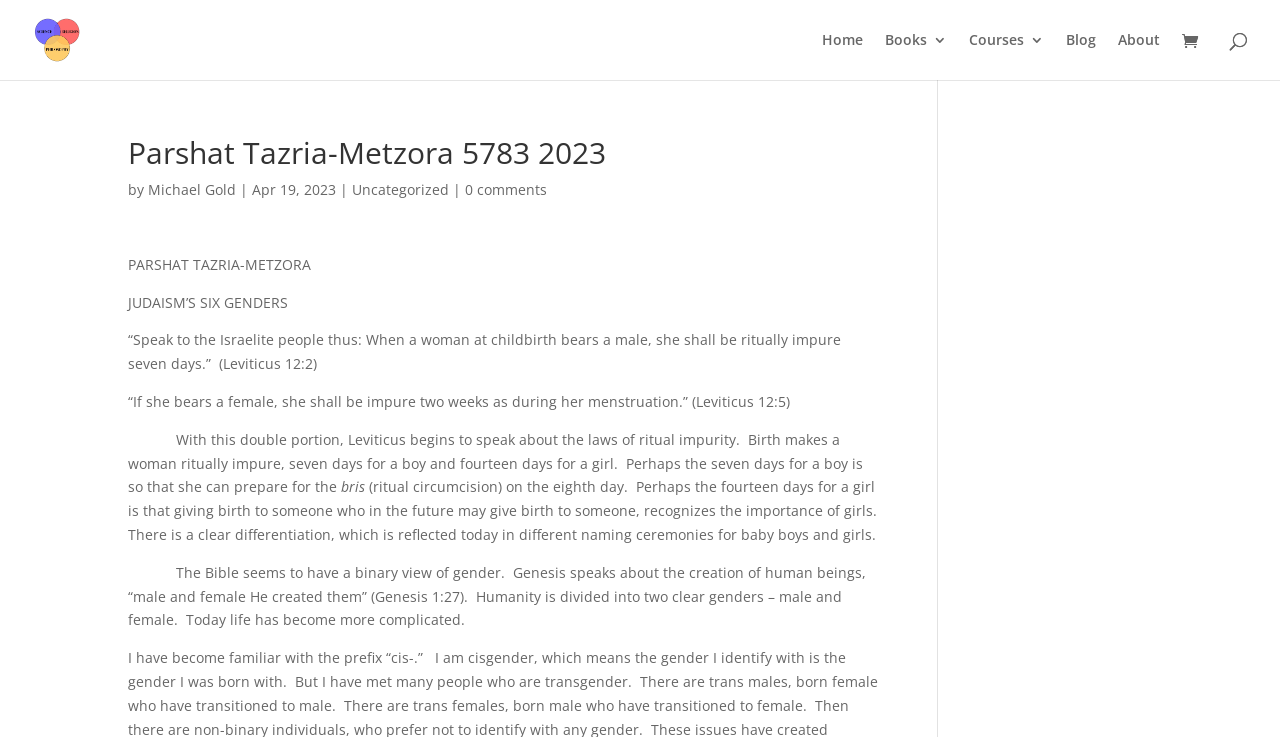Find the bounding box coordinates for the element that must be clicked to complete the instruction: "Learn more about the course". The coordinates should be four float numbers between 0 and 1, indicated as [left, top, right, bottom].

[0.691, 0.045, 0.74, 0.109]